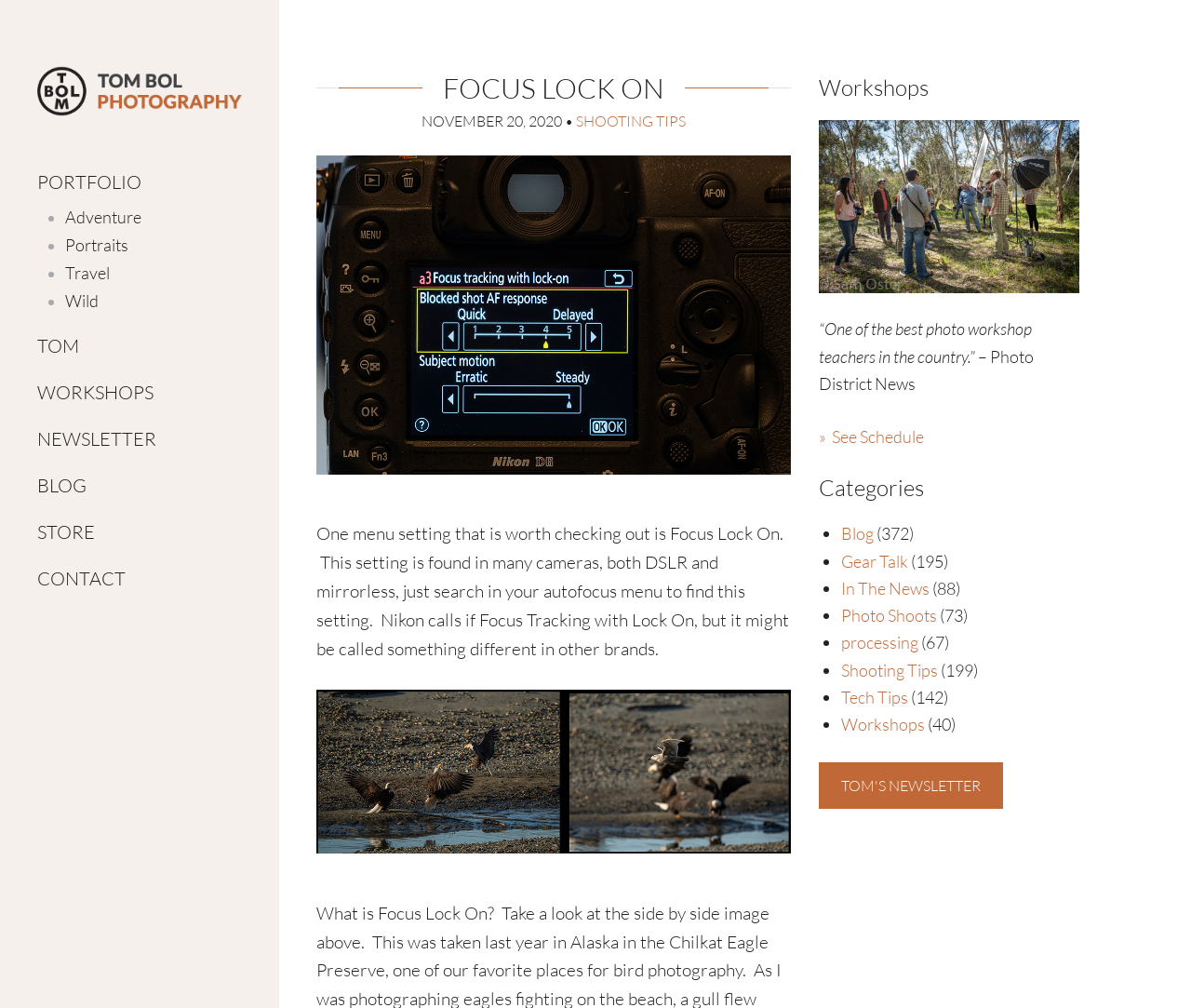Please provide a one-word or short phrase answer to the question:
What type of photography is mentioned in the blog post?

Adventure